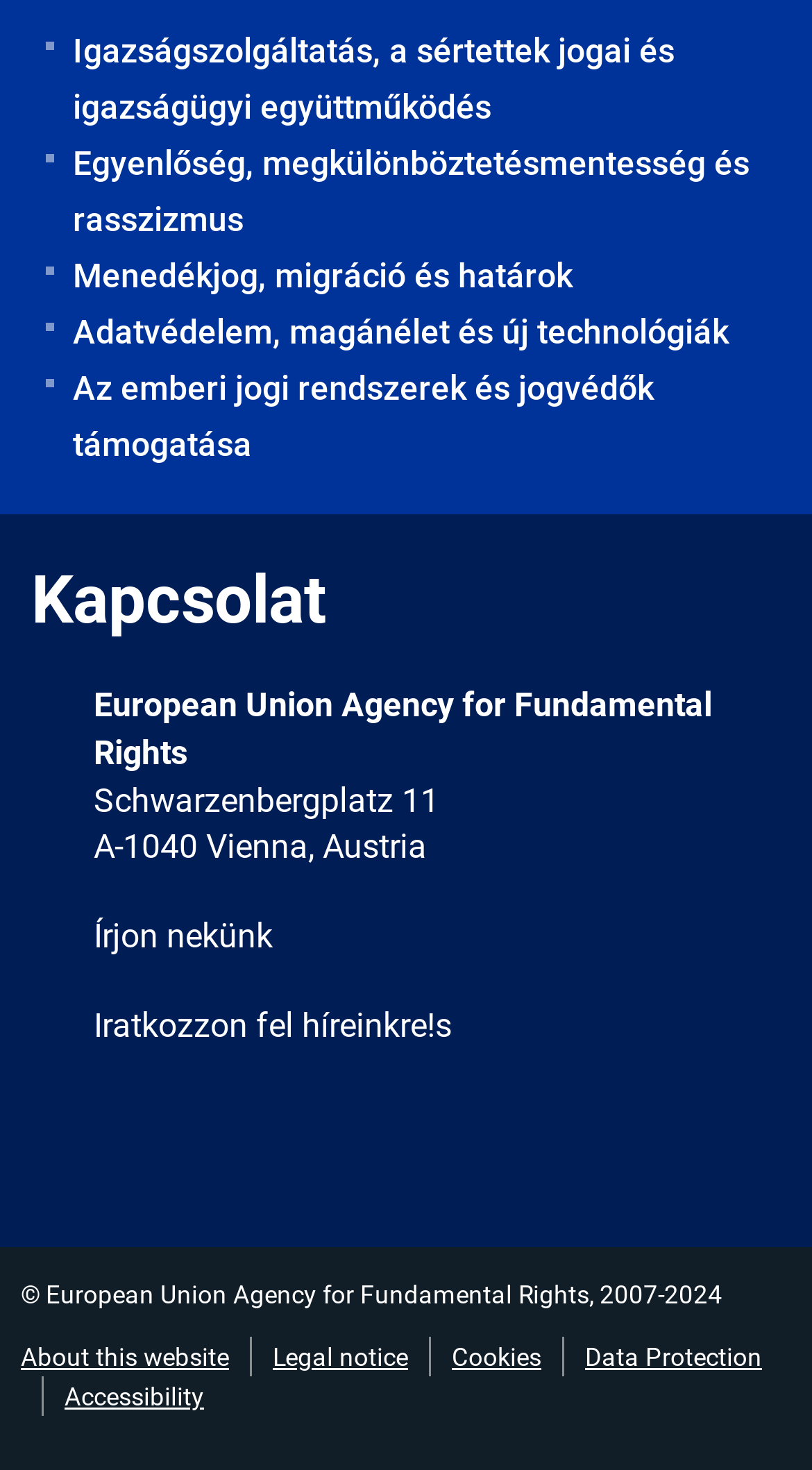What is the copyright year of the website?
Please provide an in-depth and detailed response to the question.

I found the answer by looking at the static text element at the bottom of the page which contains the copyright information.